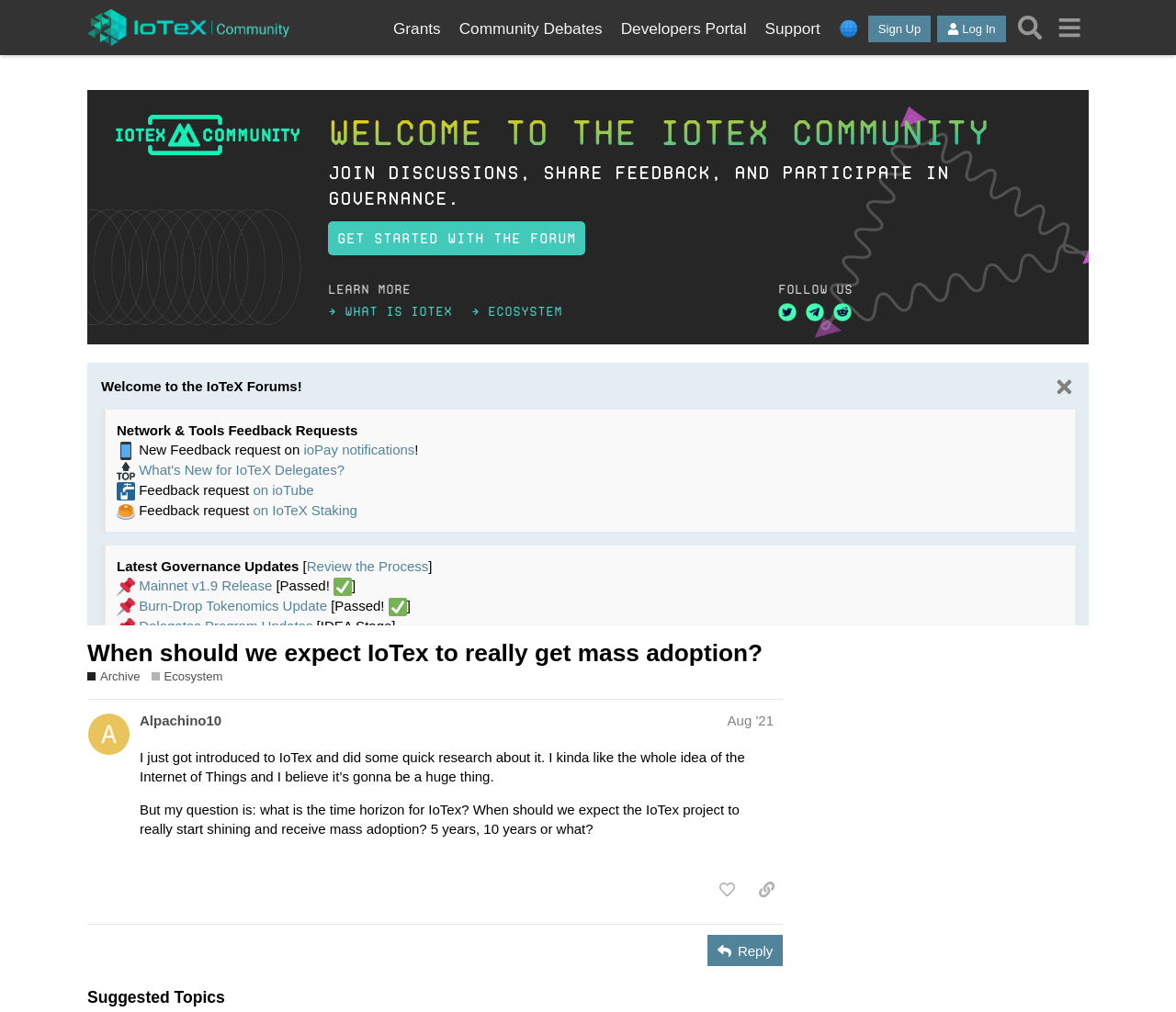Find the bounding box coordinates for the area that must be clicked to perform this action: "Sign Up".

[0.738, 0.015, 0.792, 0.042]